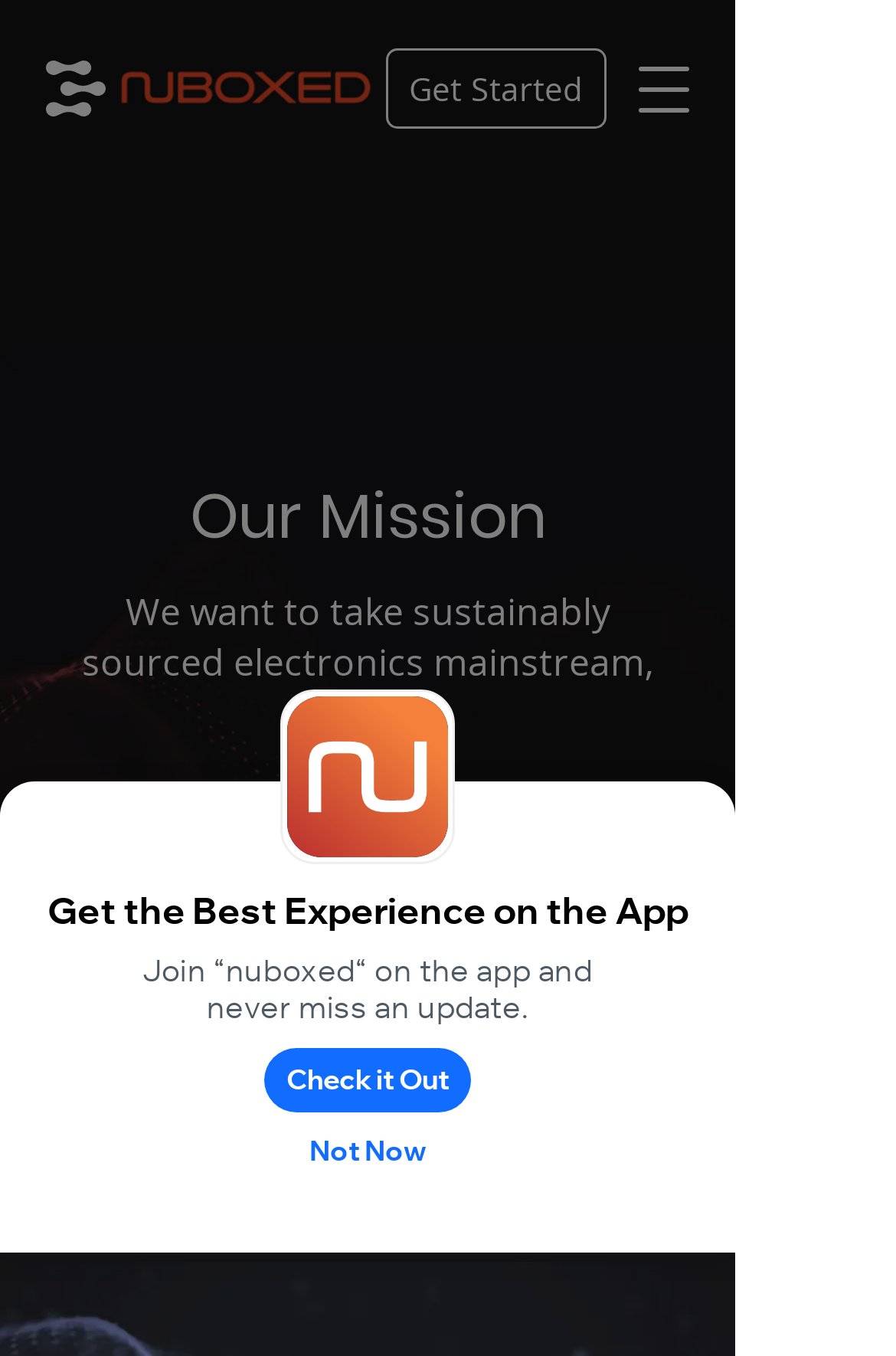Create a detailed narrative describing the layout and content of the webpage.

The webpage appears to be the homepage of a company called "Vision | nuboxed" that specializes in bulk repair and sourcing of electronics devices. At the top left of the page, there is a link to the "Homepage" with a corresponding image. Next to it, there are two more links, one with no text and another that says "Get Started".

Below these links, there is a navigation menu button on the top right corner of the page, which when opened, displays a dialog with a heading "Our Mission". This section describes the company's mission to make sustainably sourced electronics mainstream, with two specific goals: supporting large brands and SMB traders with refurbishment and certification solutions, and enabling instant and safe global transactions.

In the middle of the page, there is a prominent image, and below it, there are two lines of text encouraging users to join the "nuboxed" app to get the best experience and never miss an update. There are two buttons, "Check it Out" and "Not Now", placed side by side, allowing users to respond to the app invitation.

At the bottom right corner of the page, there is a "Chat" button with an accompanying image, suggesting a way for users to initiate a conversation or get support.

Overall, the webpage has a clean and organized layout, with a focus on promoting the company's mission and encouraging users to join their app.